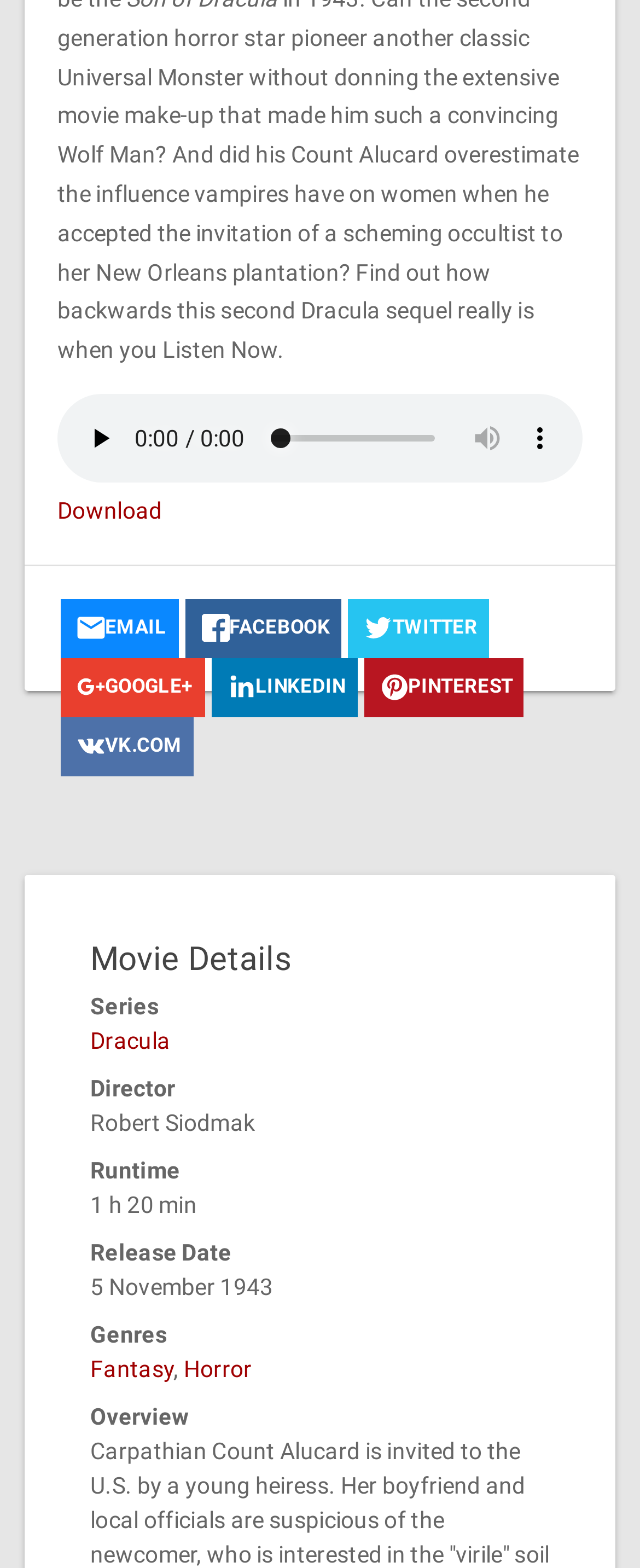Find the bounding box coordinates for the area you need to click to carry out the instruction: "visit the EMAIL link". The coordinates should be four float numbers between 0 and 1, indicated as [left, top, right, bottom].

[0.095, 0.382, 0.278, 0.419]